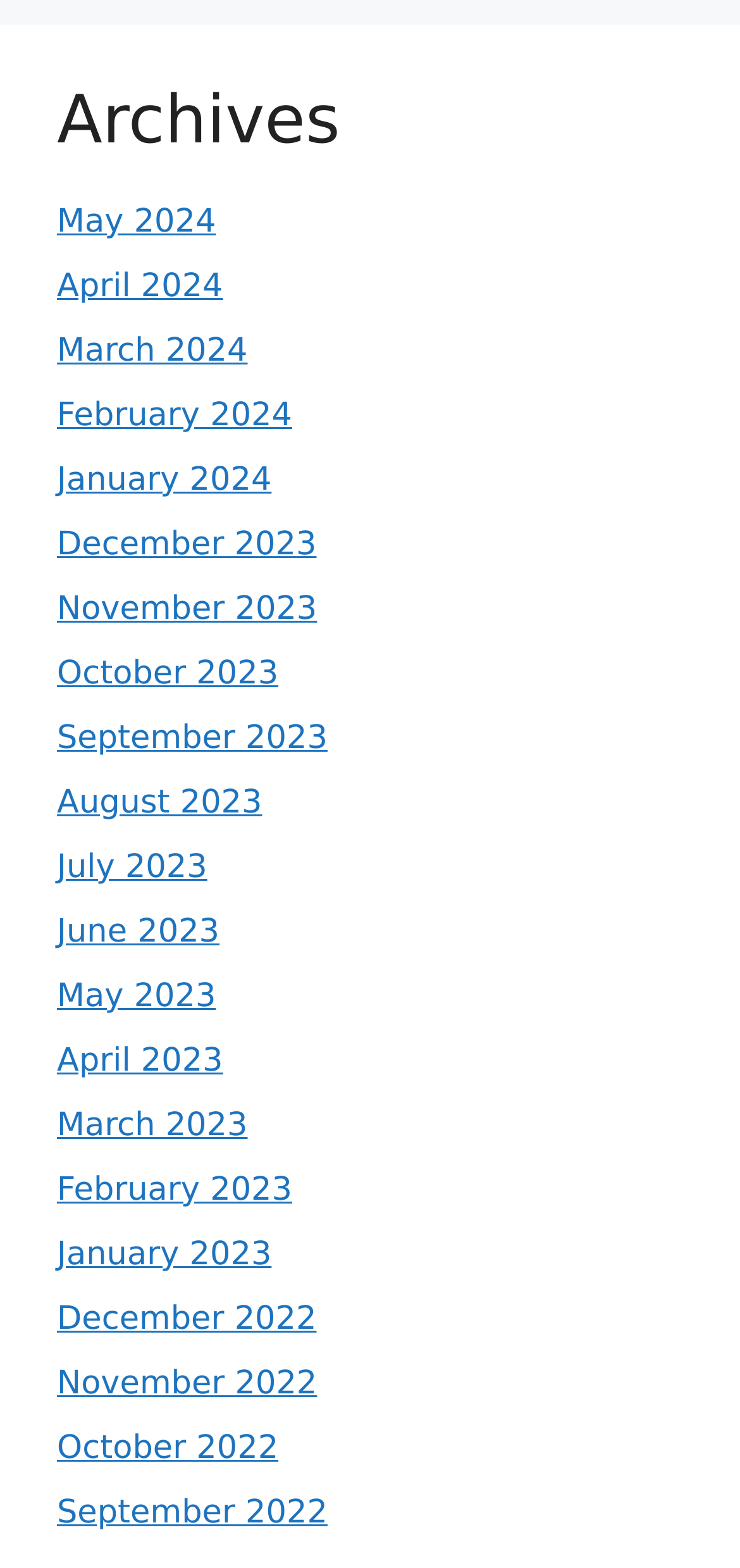What is the earliest month listed?
Provide a one-word or short-phrase answer based on the image.

September 2022